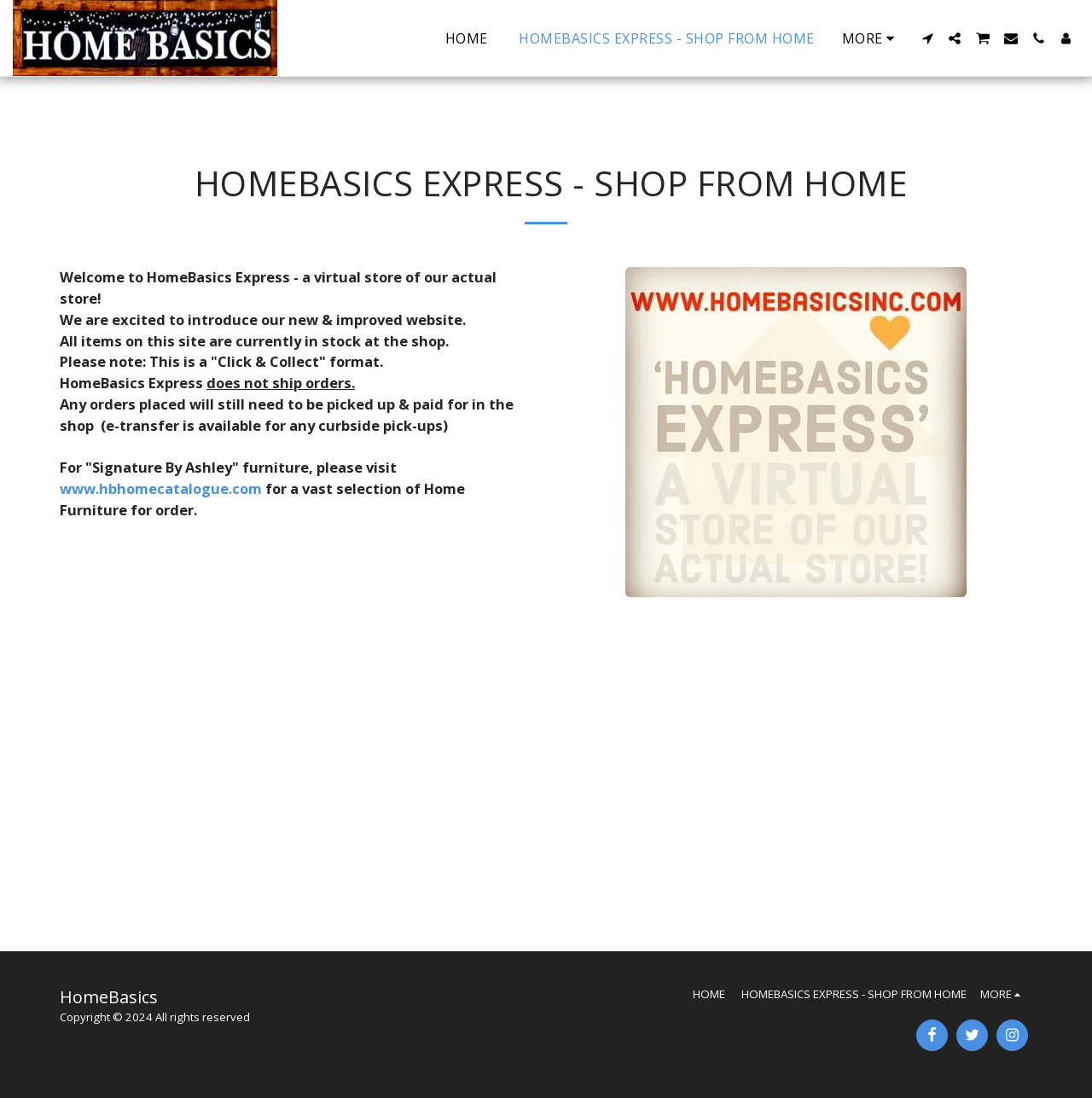Can you find and provide the main heading text of this webpage?

 HOMEBASICS EXPRESS - SHOP FROM HOME